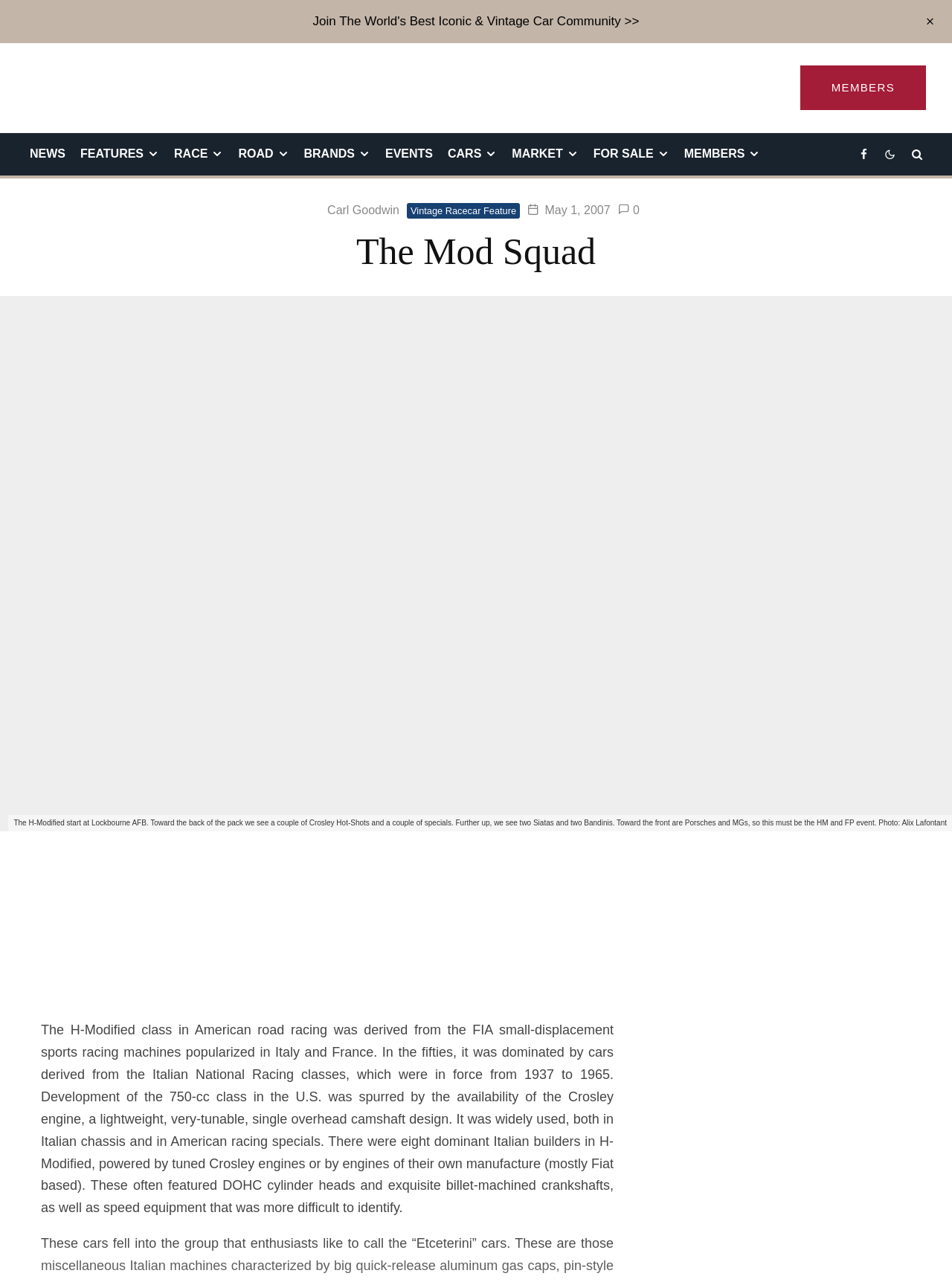Determine the bounding box coordinates of the clickable region to follow the instruction: "Check the date of the article".

[0.572, 0.159, 0.641, 0.169]